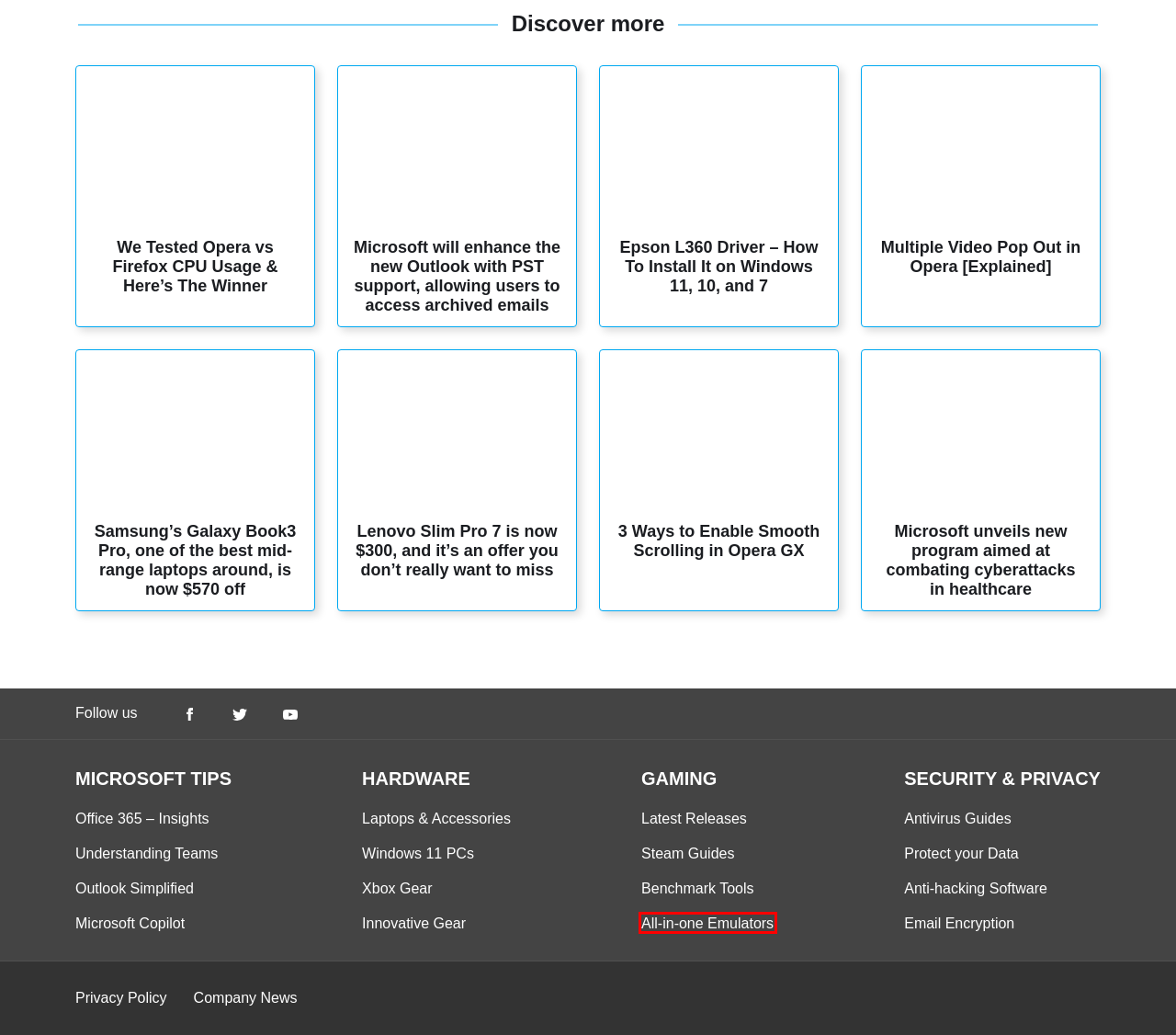You have received a screenshot of a webpage with a red bounding box indicating a UI element. Please determine the most fitting webpage description that matches the new webpage after clicking on the indicated element. The choices are:
A. You'll be able to access years-old emails in New Outlook. Here's how
B. 5 Best All-in-one Emulators for PC [Retro, Arcade, Nintendo]
C. PC •
D. Encryption & Data Protection •
E. Antivirus •
F. Here's how Microsoft plans to protect healthcare industries from cyberattacks
G. Gadgets •
H. Microsoft copilot • Windows Report

B